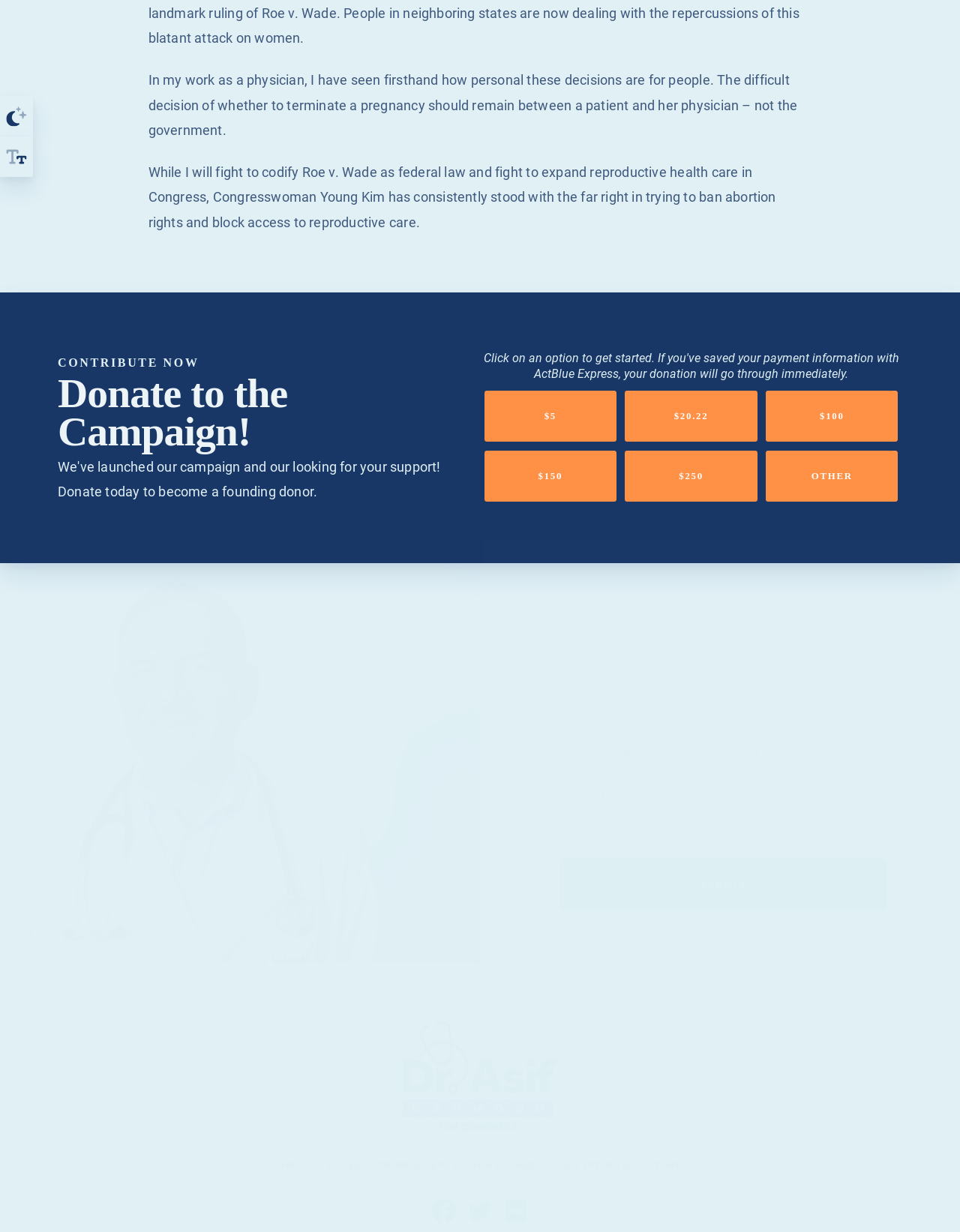Provide the bounding box coordinates, formatted as (top-left x, top-left y, bottom-right x, bottom-right y), with all values being floating point numbers between 0 and 1. Identify the bounding box of the UI element that matches the description: What voters need to know

[0.08, 0.581, 0.92, 0.623]